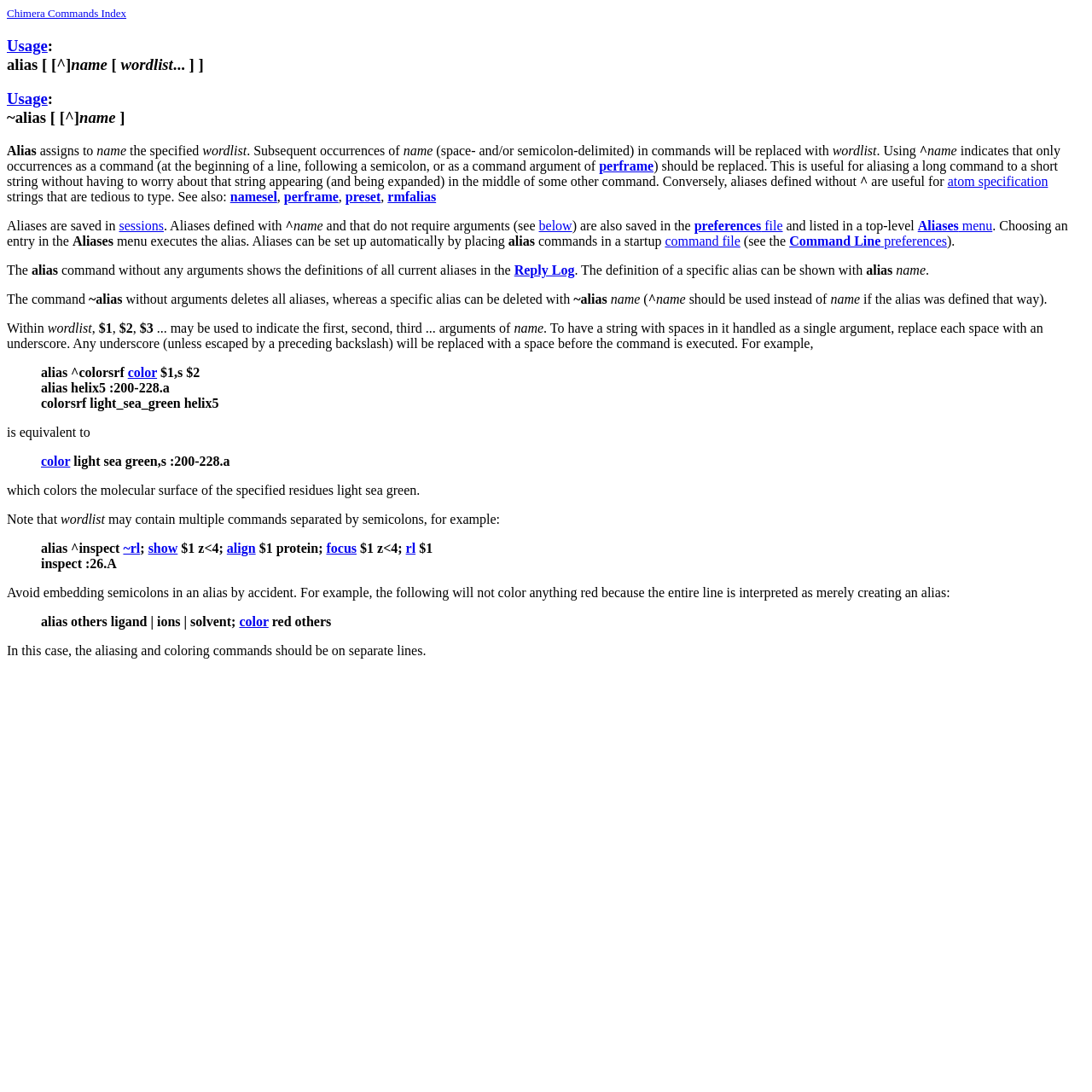Provide a single word or phrase answer to the question: 
What is the purpose of the ~alias command?

To delete aliases